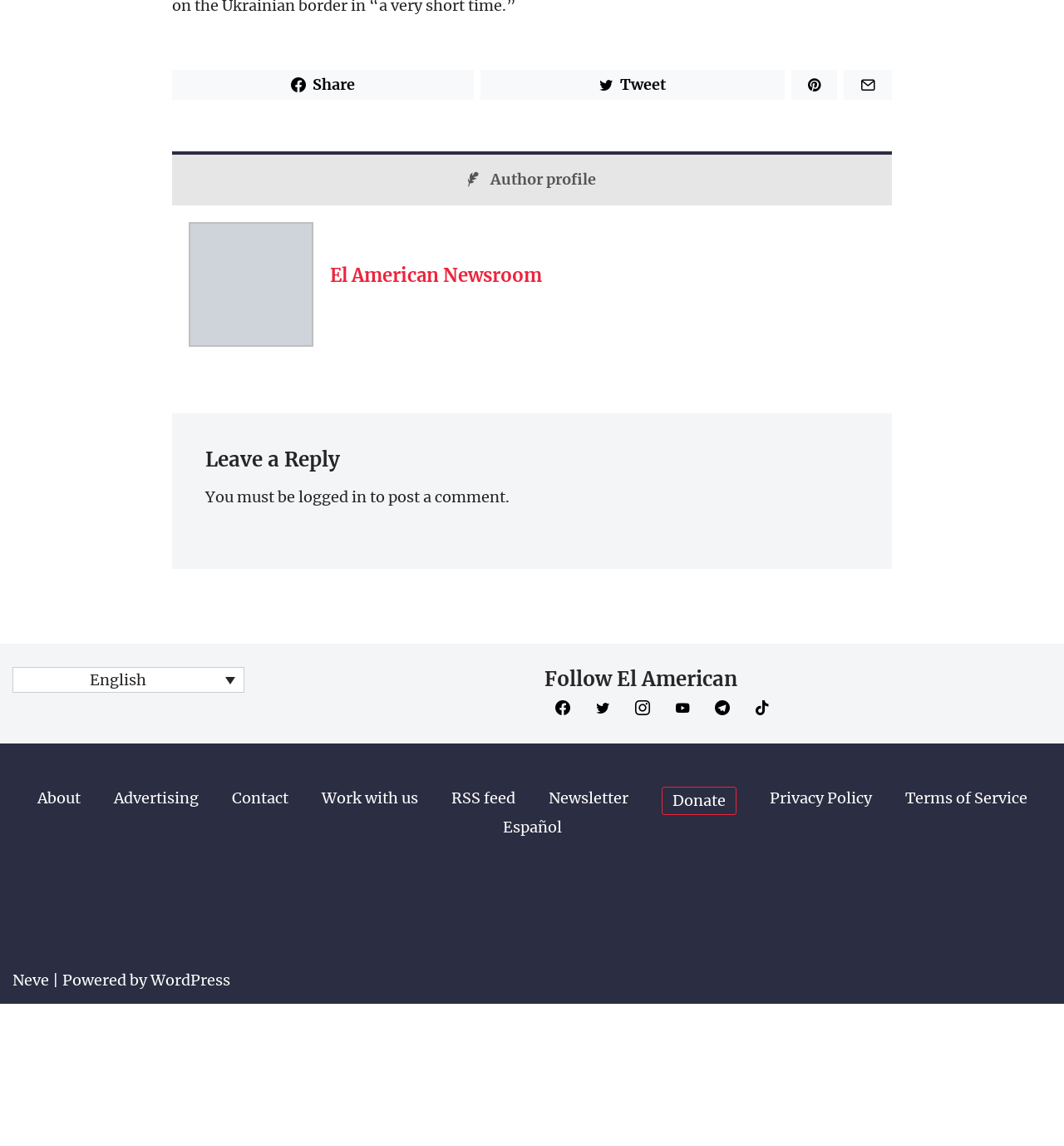Use a single word or phrase to answer the question:
What is the content of the footer section?

Links and credits